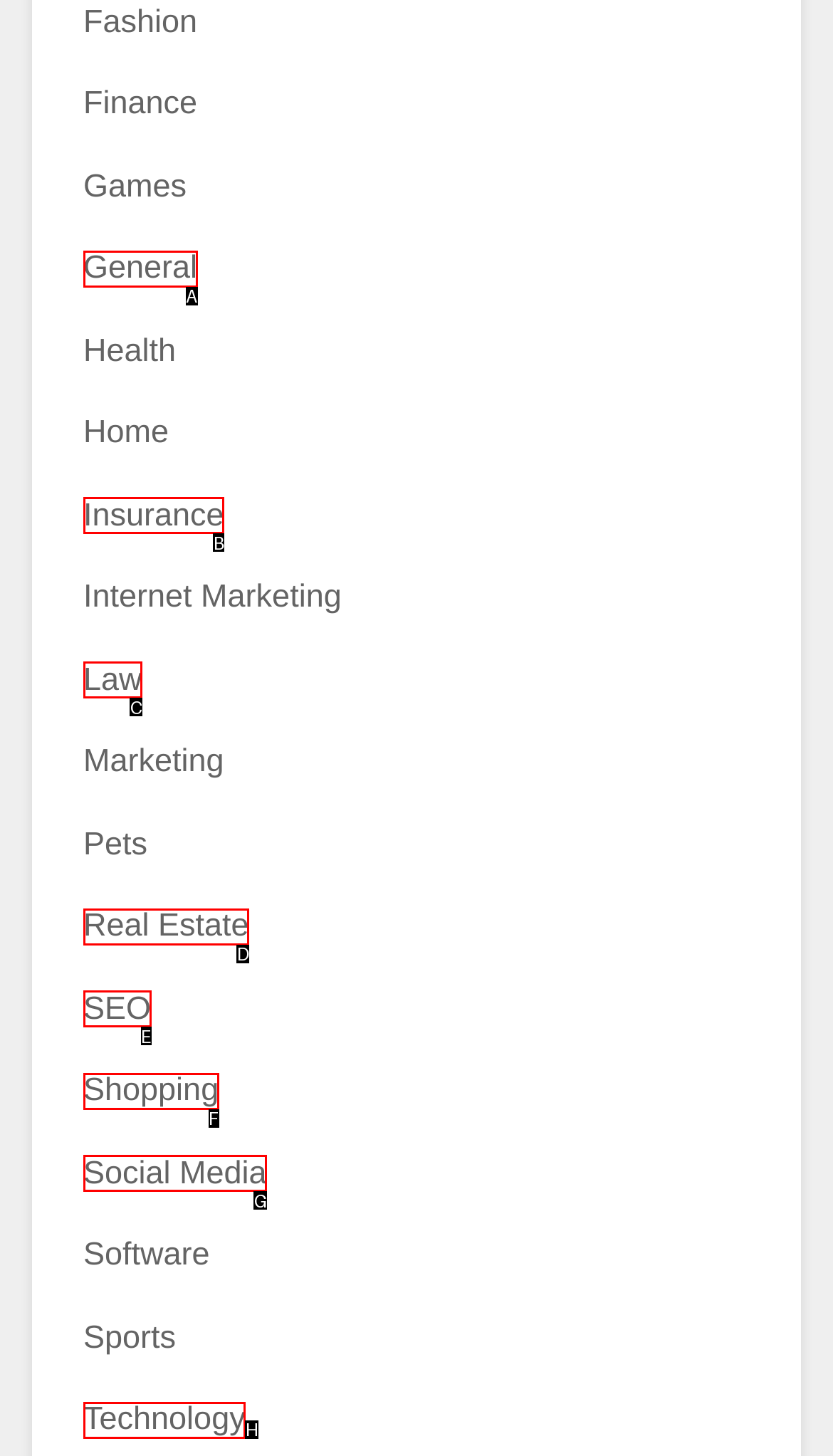Given the description: Technology, identify the matching HTML element. Provide the letter of the correct option.

H